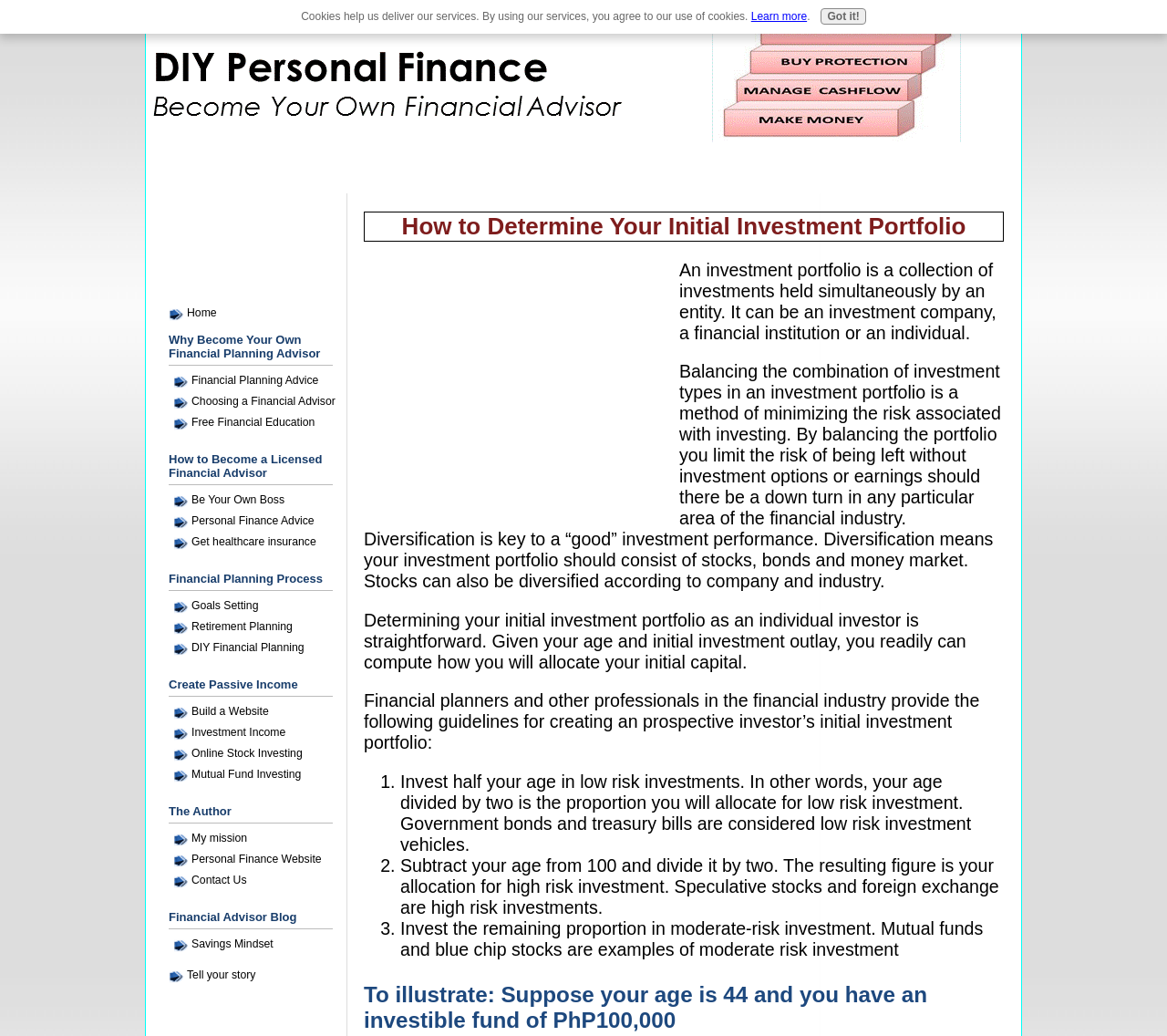Can you find and provide the main heading text of this webpage?

How to Determine Your Initial Investment Portfolio